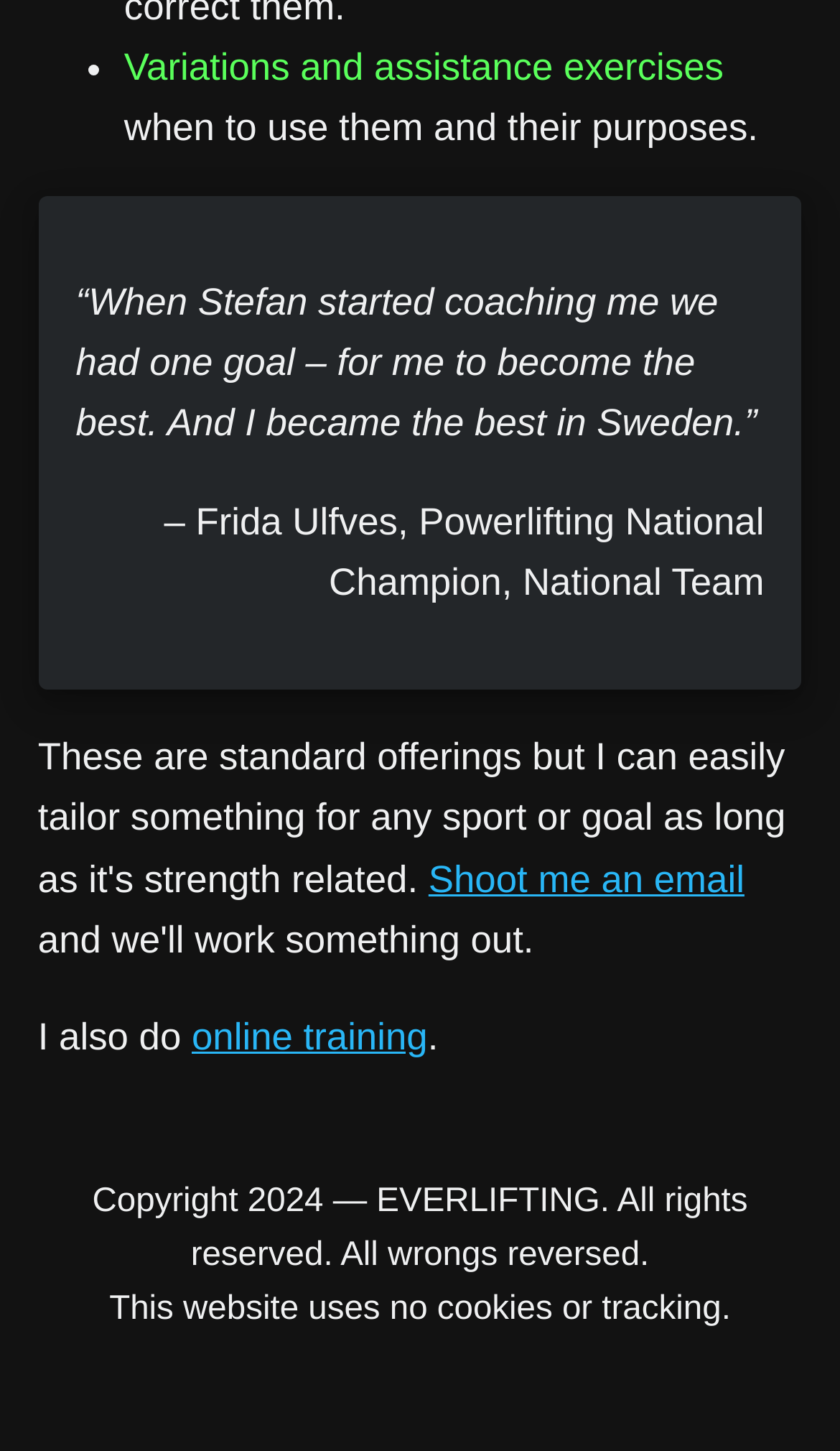Bounding box coordinates are specified in the format (top-left x, top-left y, bottom-right x, bottom-right y). All values are floating point numbers bounded between 0 and 1. Please provide the bounding box coordinate of the region this sentence describes: Shoot me an email

[0.51, 0.59, 0.886, 0.62]